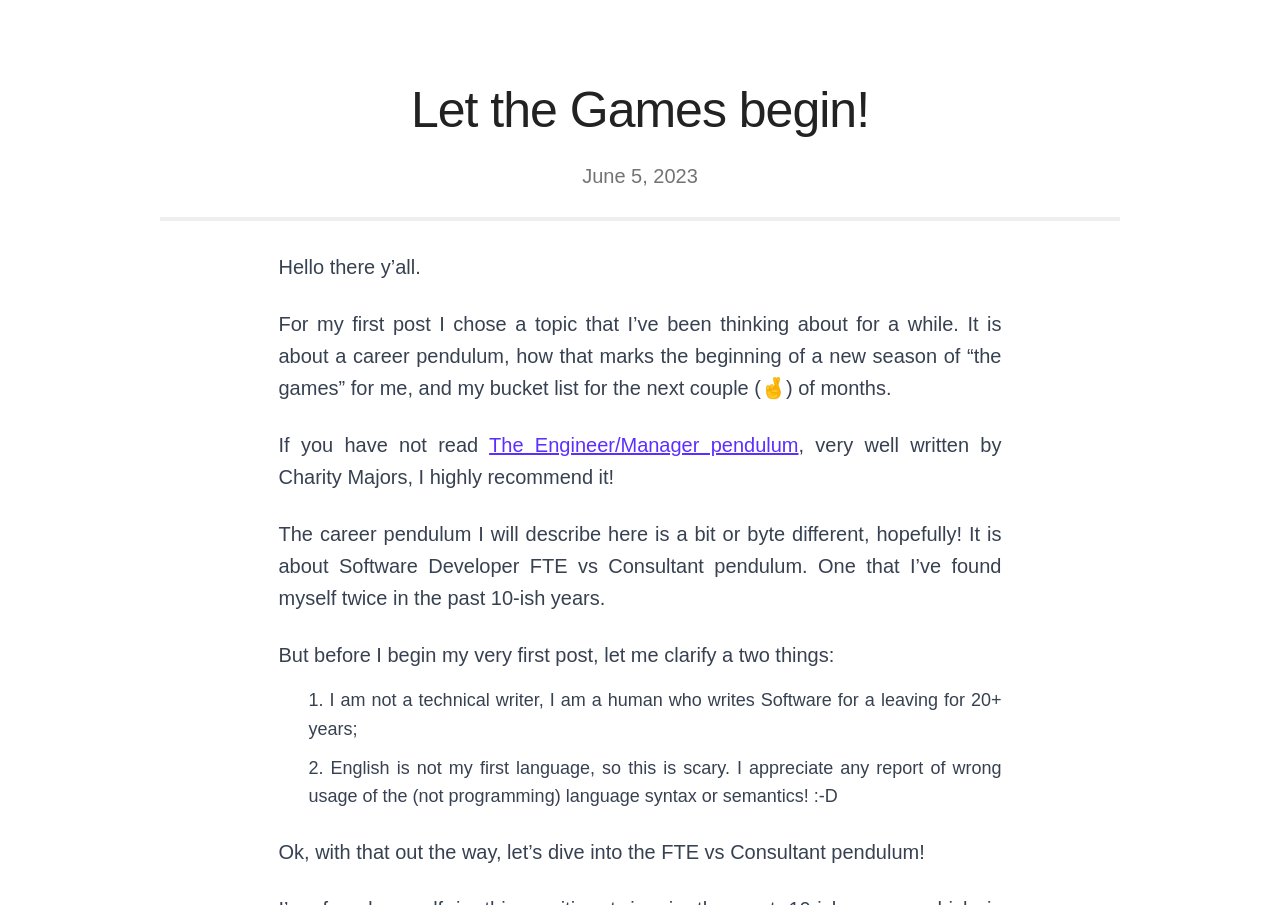Extract the bounding box coordinates of the UI element described: "Privacy Policy". Provide the coordinates in the format [left, top, right, bottom] with values ranging from 0 to 1.

None